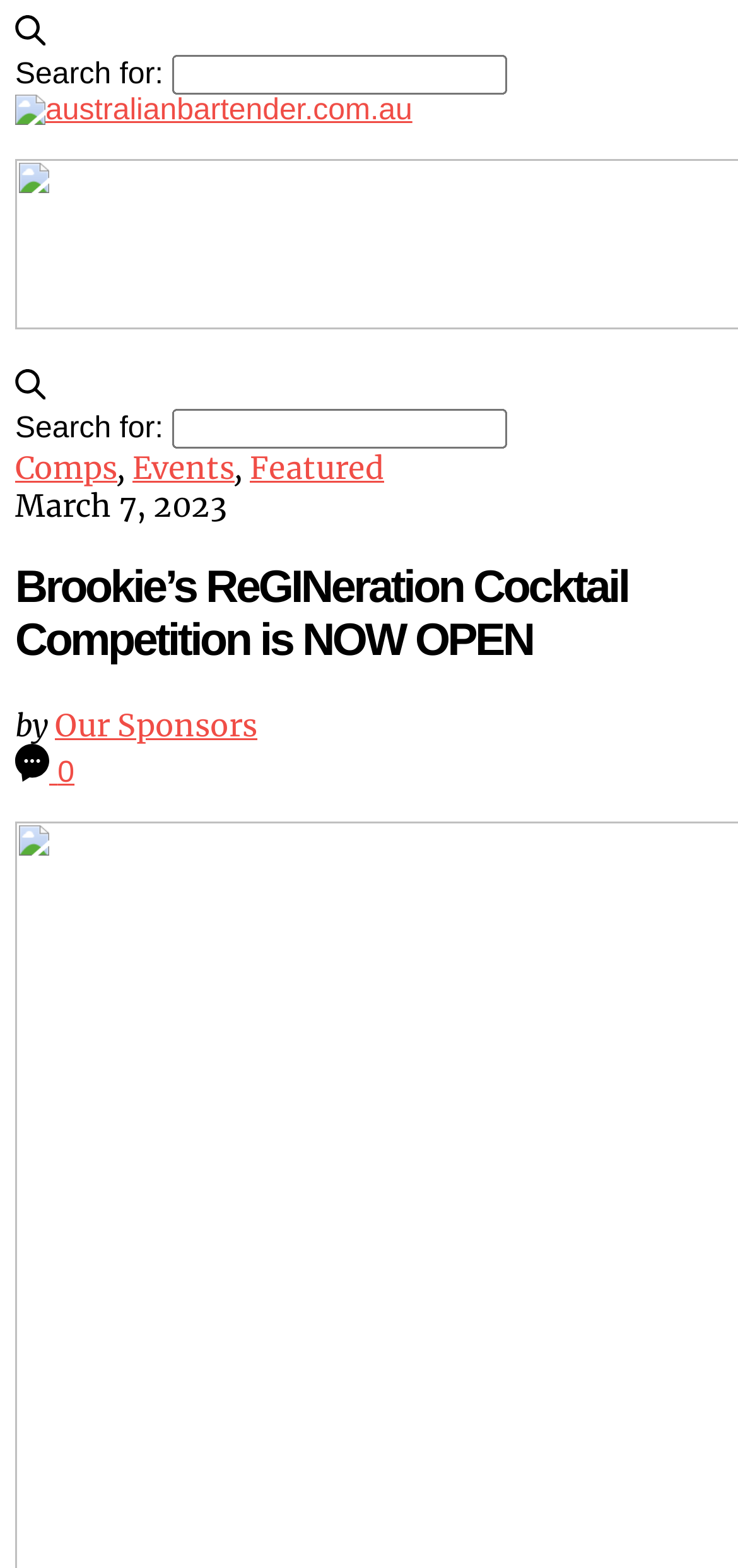Determine the bounding box coordinates of the region that needs to be clicked to achieve the task: "visit australianbartender.com.au".

[0.021, 0.061, 0.559, 0.081]